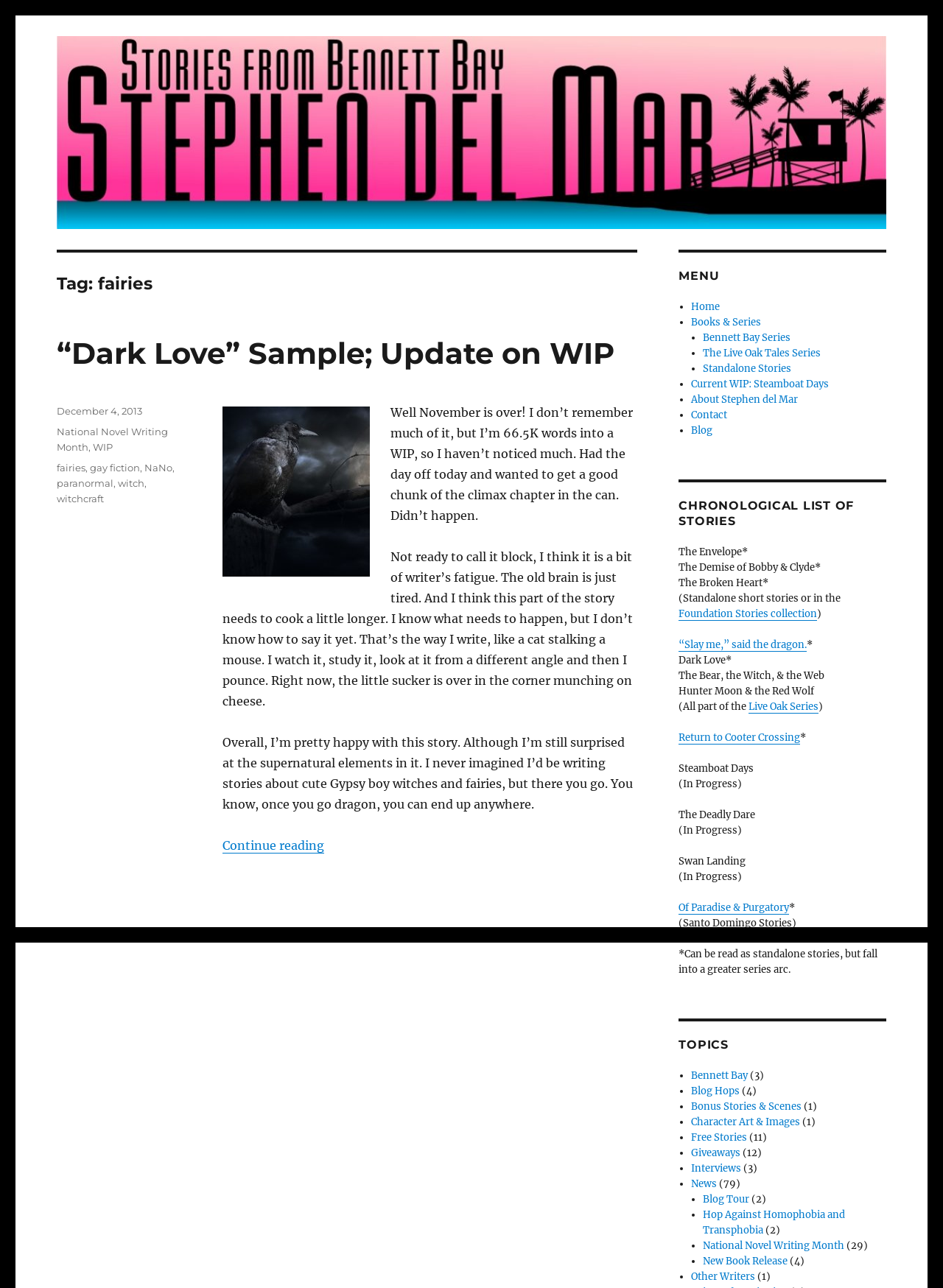Reply to the question with a single word or phrase:
What is the author's name?

Stephen del Mar